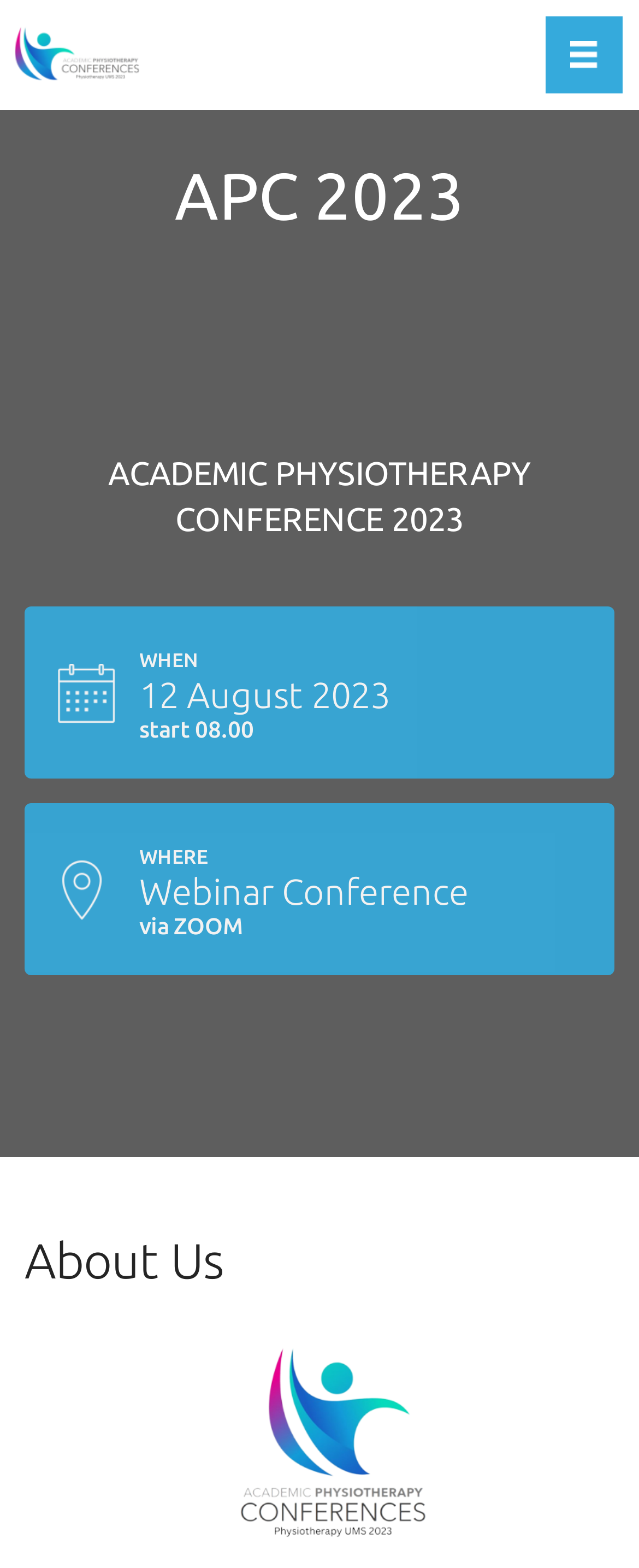Answer the question in one word or a short phrase:
What is the navigation button on the top right corner?

Toggle navigation